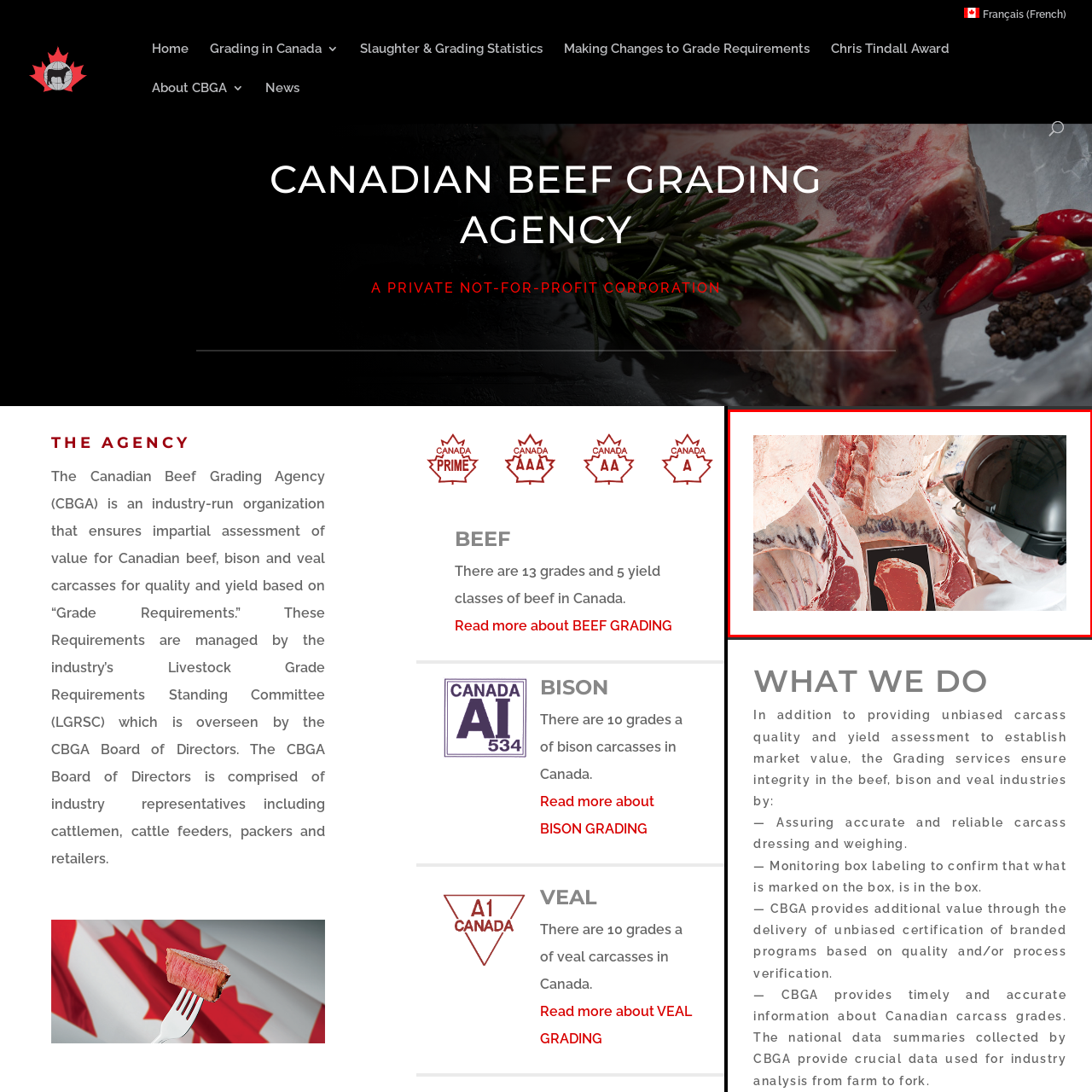View the element within the red boundary, What is the background of the image? 
Deliver your response in one word or phrase.

Beef carcasses